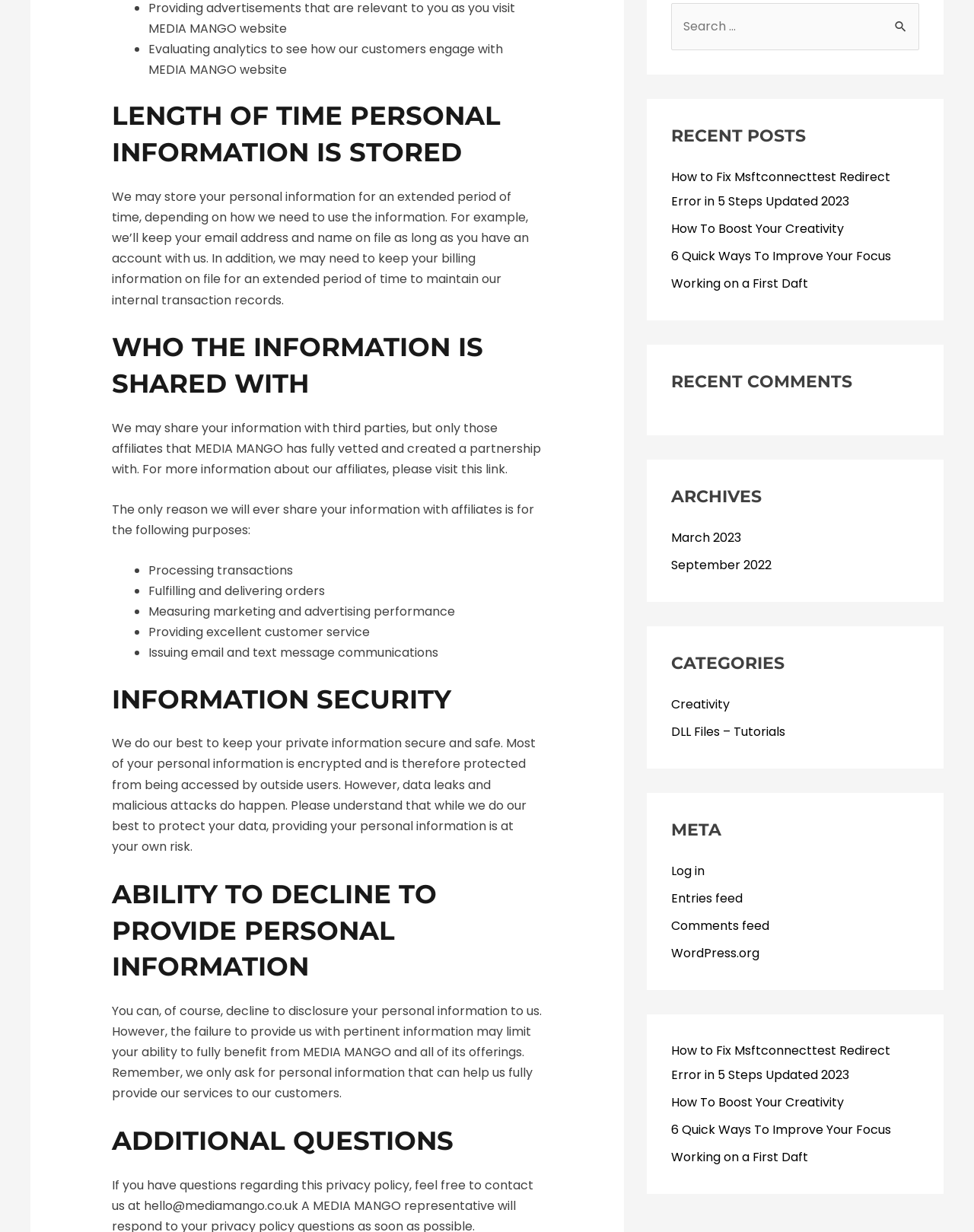What is the benefit of providing personal information?
From the image, respond using a single word or phrase.

Fully benefit from MEDIA MANGO